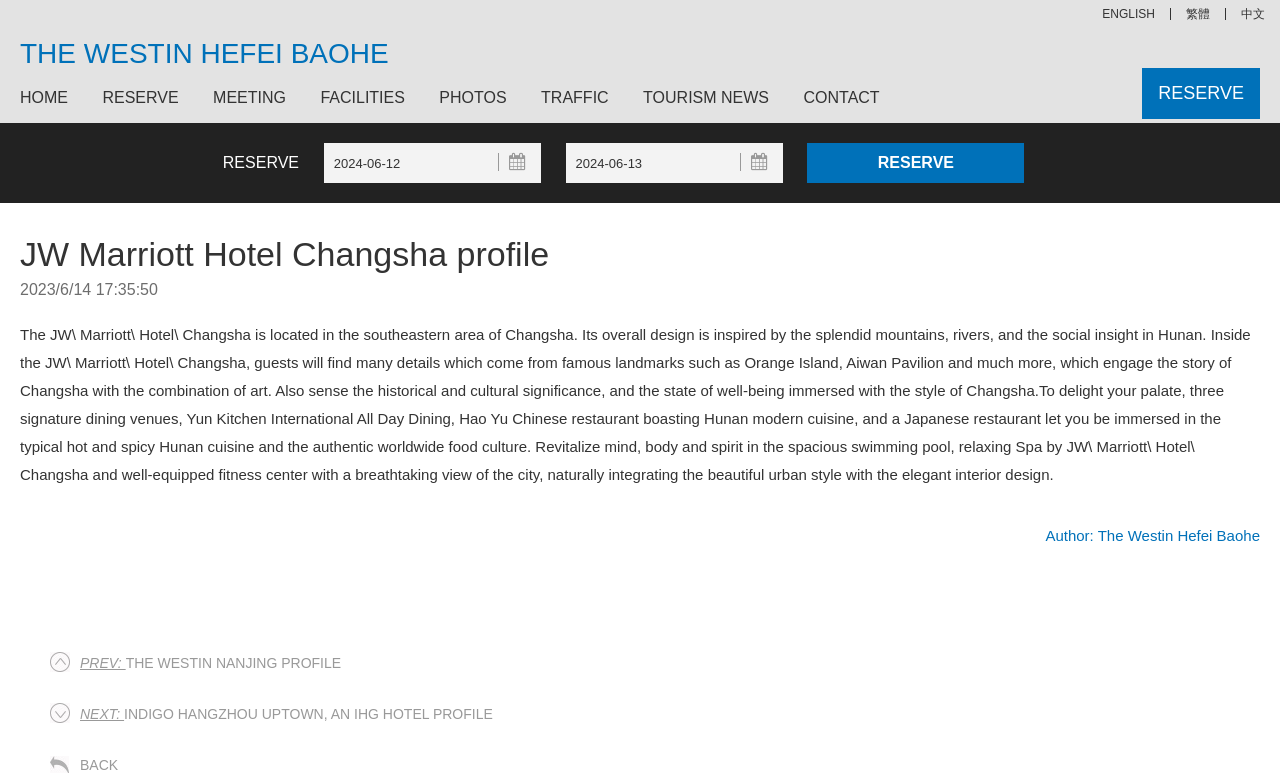Determine the heading of the webpage and extract its text content.

THE WESTIN HEFEI BAOHE